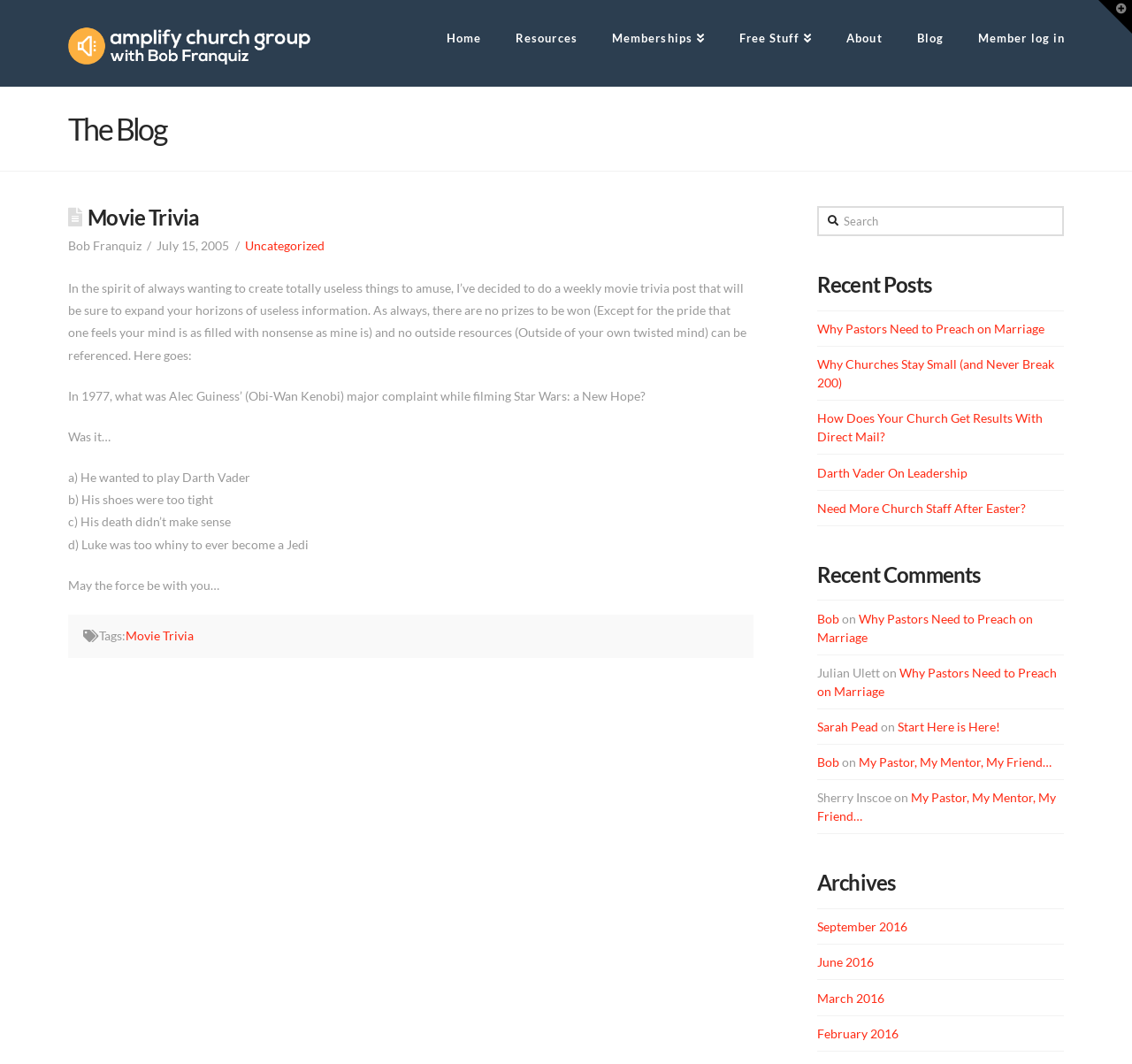What is the topic of the first recent post?
Give a one-word or short phrase answer based on the image.

Why Pastors Need to Preach on Marriage